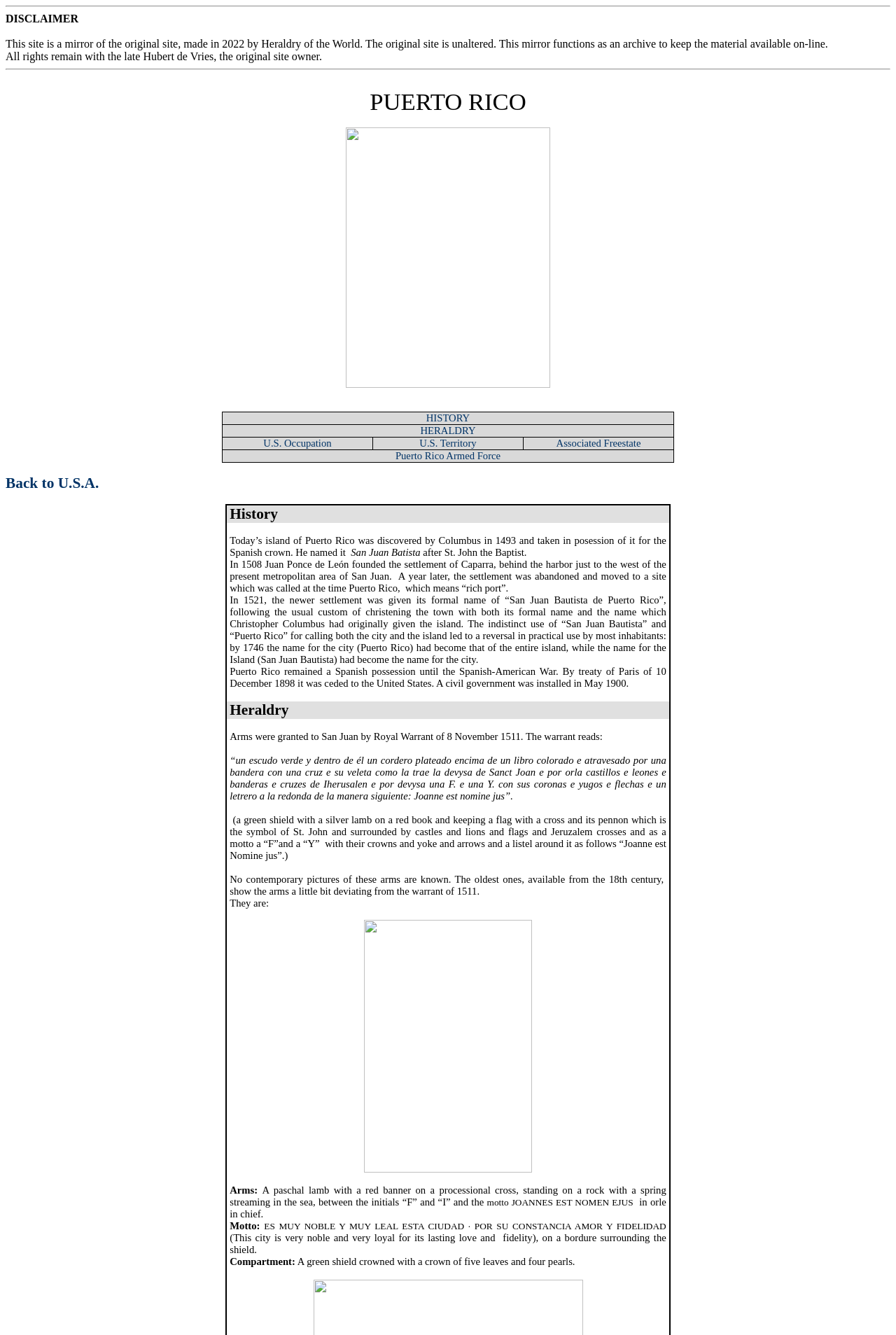Write a detailed summary of the webpage, including text, images, and layout.

The webpage is about Puerto Rico, with a focus on its history and heraldry. At the top, there is a horizontal separator, followed by a disclaimer notice and a brief description of the site's purpose and ownership. Below this, there is another horizontal separator.

The main content of the page is divided into two sections. On the left, there is a table with five rows, each containing a link to a different topic related to Puerto Rico, including its history, heraldry, U.S. occupation, U.S. territory, and associated freestate. The links are arranged in a grid-like pattern, with each row containing one or more links.

On the right, there is a section of text that provides a brief history of Puerto Rico, from its discovery by Columbus in 1493 to its cession to the United States in 1898. This text is followed by a section on the heraldry of Puerto Rico, which includes a description of the city's coat of arms and its evolution over time.

There are also several images on the page, including a coat of arms and a picture of a paschal lamb with a red banner on a processional cross. At the bottom of the page, there is a link to "Back to U.S.A." and a table with three rows, each containing a link to a different topic related to Puerto Rico.

Overall, the webpage provides a wealth of information about Puerto Rico's history, heraldry, and culture, with a focus on its complex and multifaceted identity.